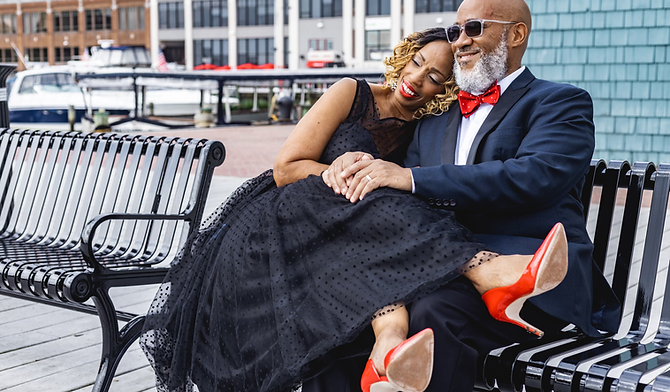What is the backdrop of the scene?
Based on the image, give a one-word or short phrase answer.

boats and buildings